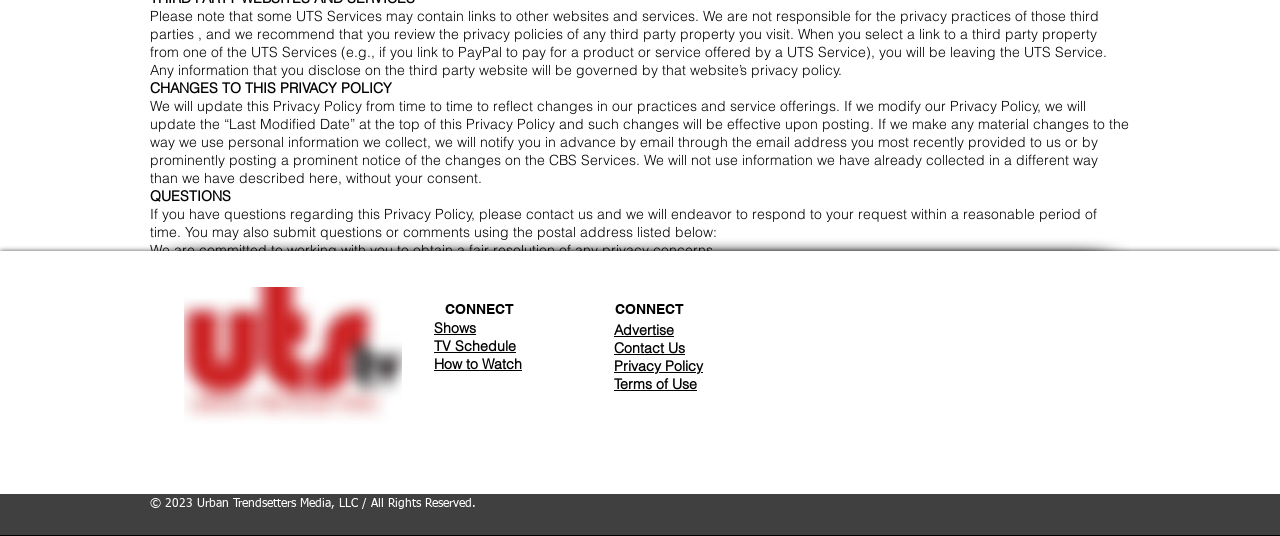What is the contact method for questions regarding the Privacy Policy?
Could you answer the question in a detailed manner, providing as much information as possible?

The static text element mentions that users can contact the website directly to ask questions about the Privacy Policy, and also provides a postal address as an alternative method of contact.